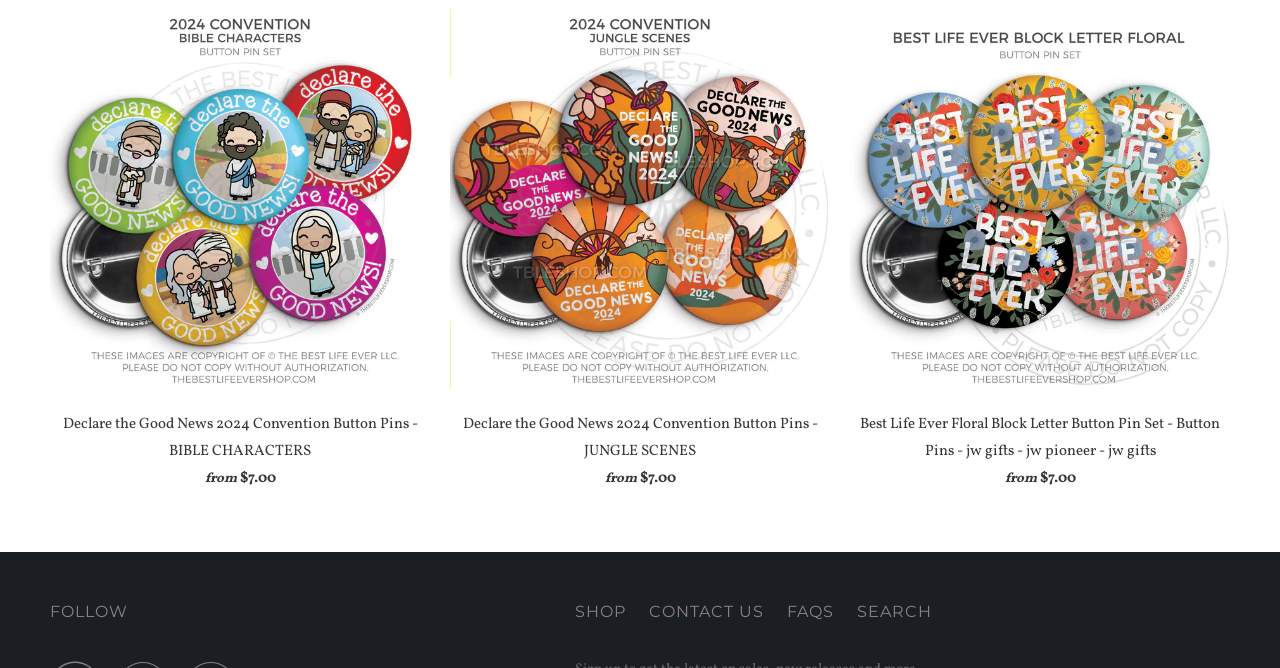Answer briefly with one word or phrase:
What is the purpose of the 'FOLLOW' heading?

To follow the website or its content